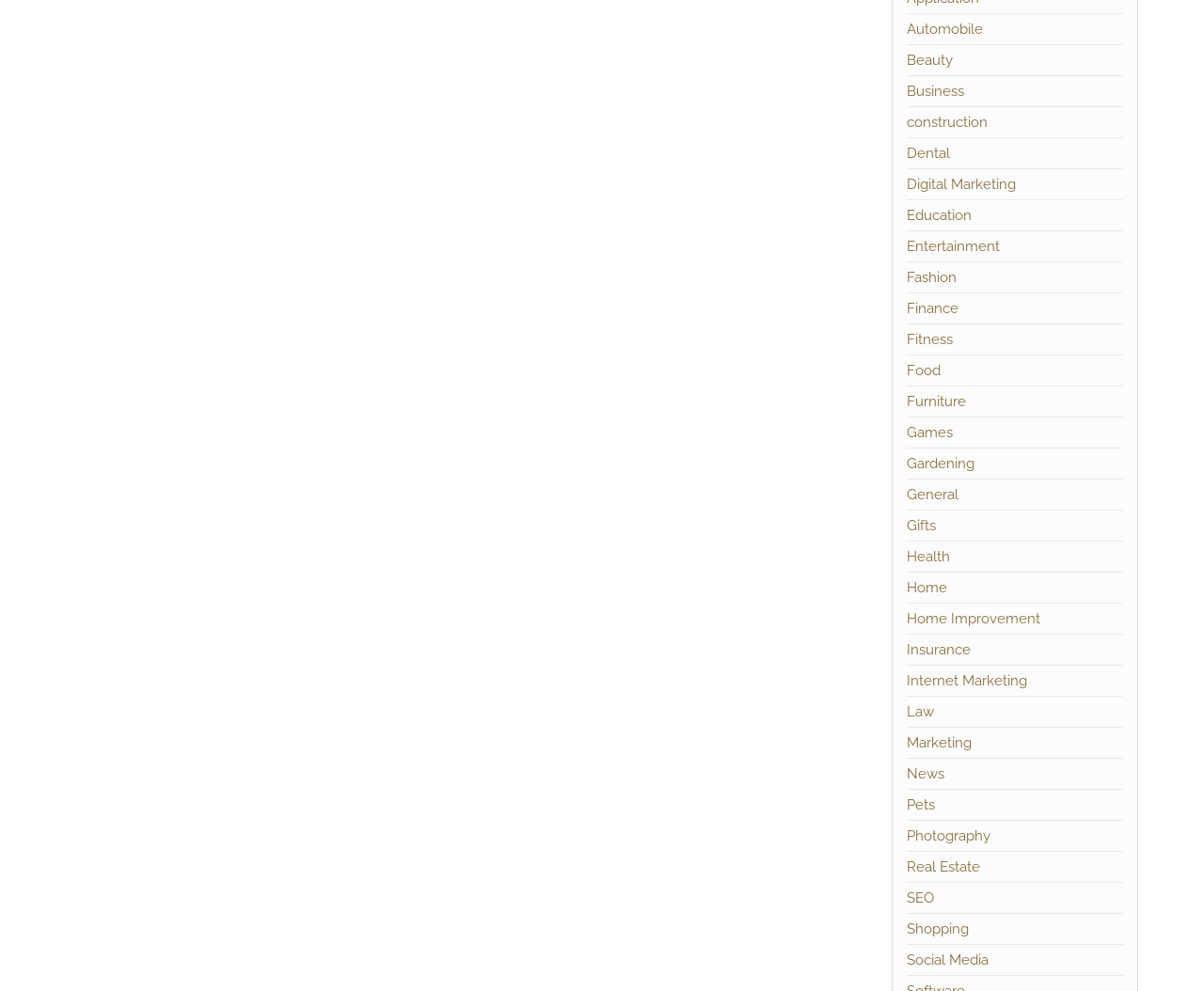Identify the bounding box coordinates of the element to click to follow this instruction: 'Click the 'Previous' button'. Ensure the coordinates are four float values between 0 and 1, provided as [left, top, right, bottom].

None